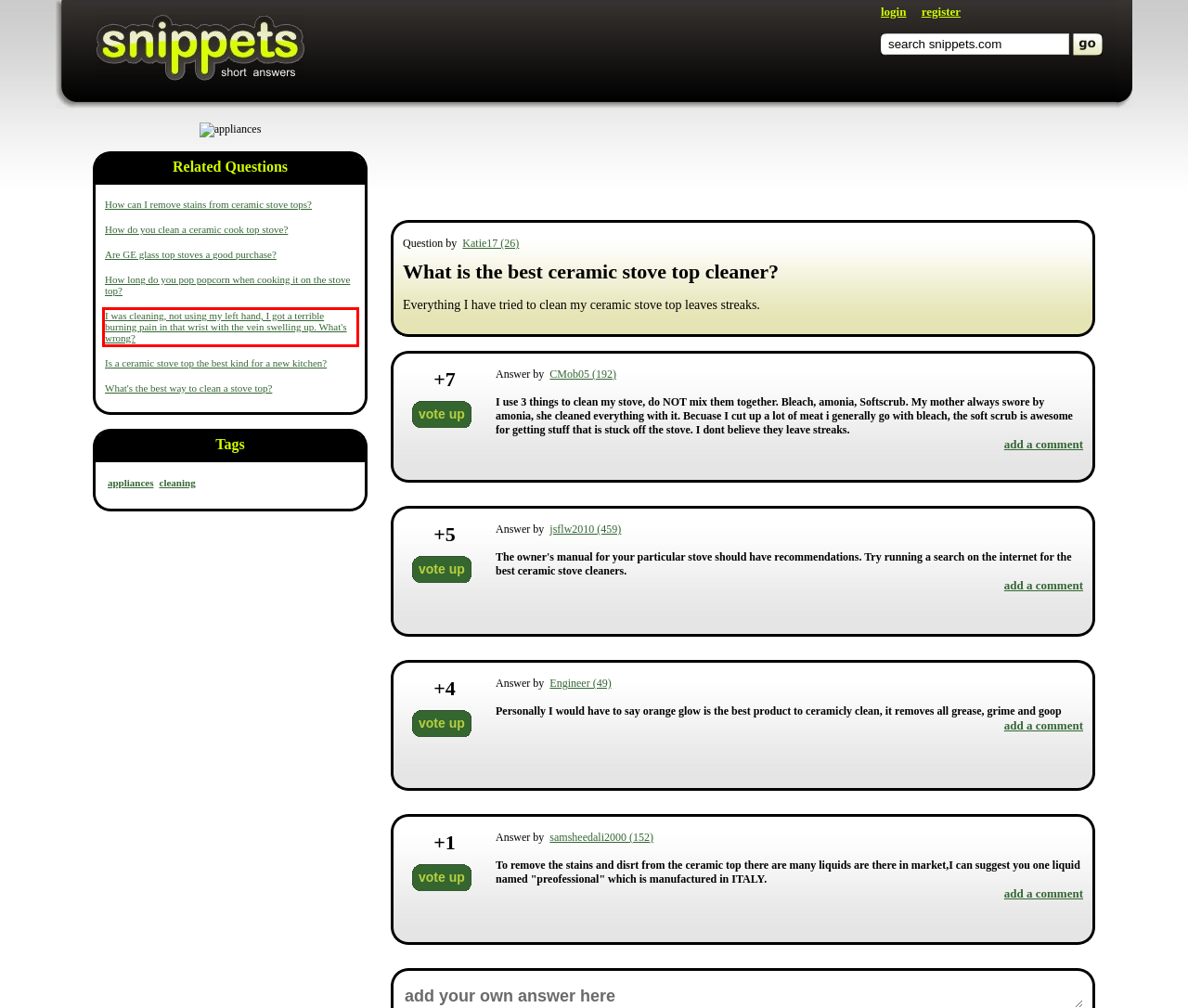Using the provided webpage screenshot, recognize the text content in the area marked by the red bounding box.

I was cleaning, not using my left hand, I got a terrible burning pain in that wrist with the vein swelling up. What's wrong?